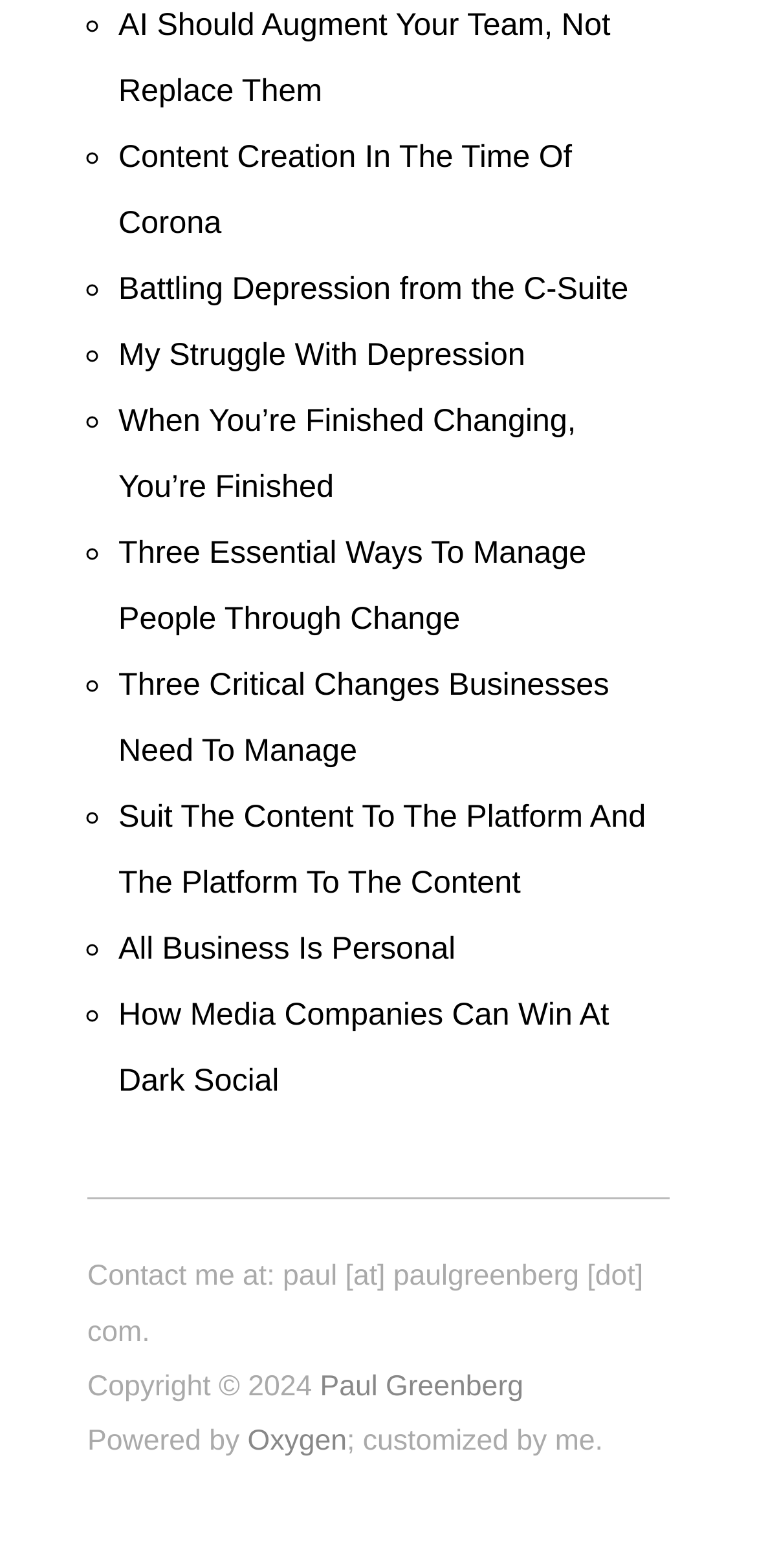Identify the bounding box coordinates necessary to click and complete the given instruction: "Learn about content creation during Corona".

[0.156, 0.089, 0.755, 0.153]